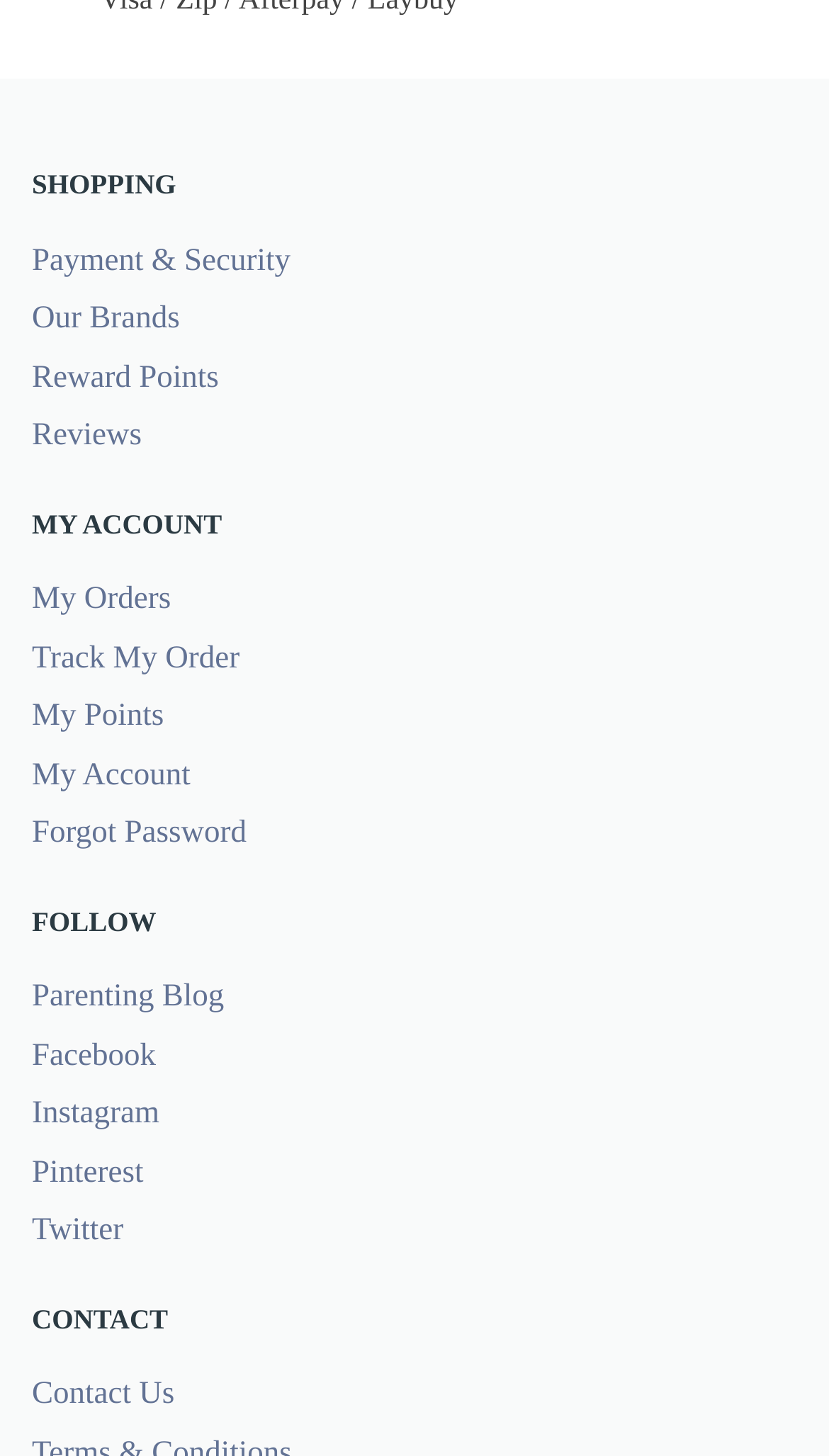Give a short answer using one word or phrase for the question:
What is the first menu item?

SHOPPING